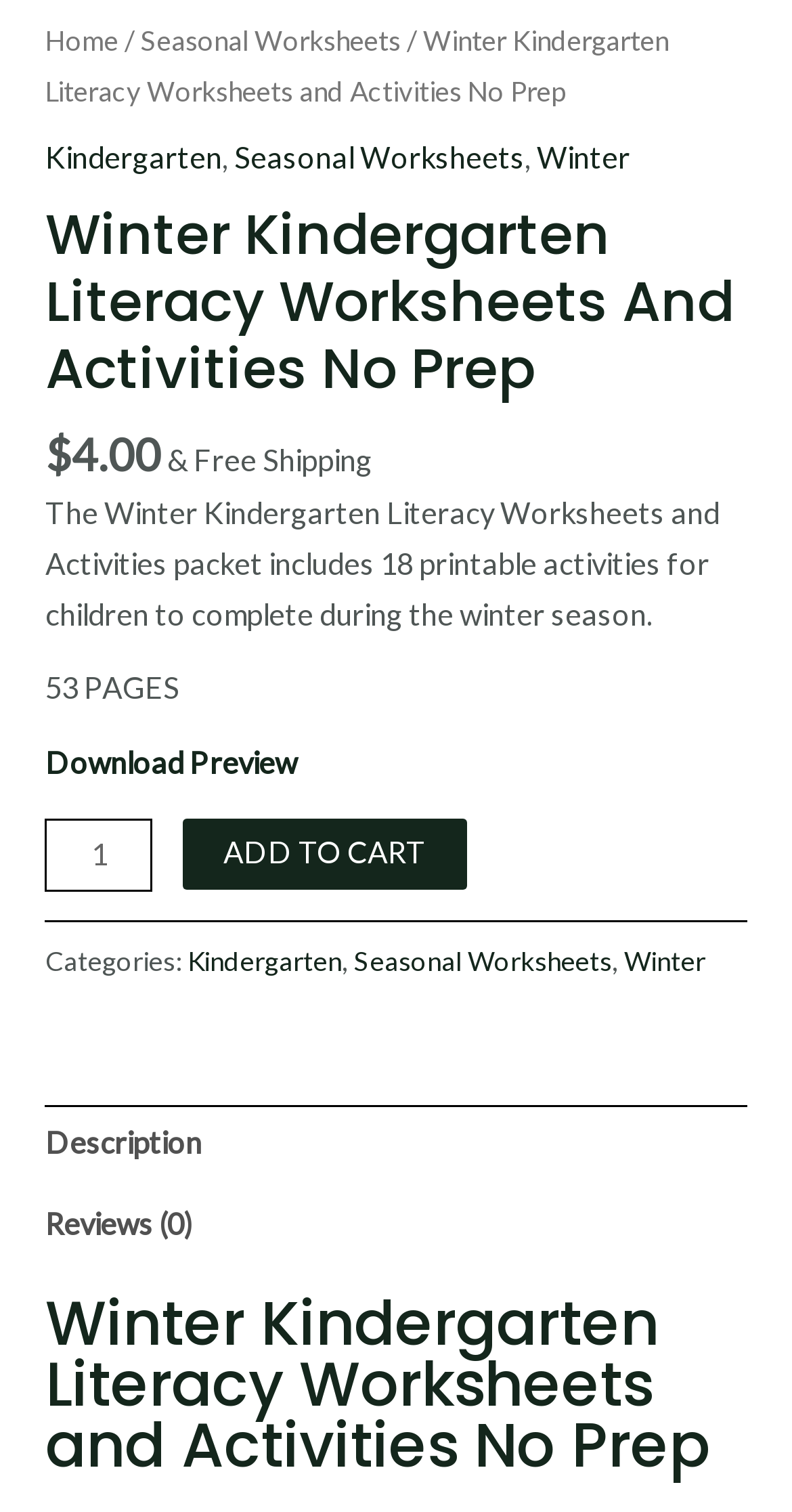Show the bounding box coordinates for the element that needs to be clicked to execute the following instruction: "Click on the 'Download Preview' link". Provide the coordinates in the form of four float numbers between 0 and 1, i.e., [left, top, right, bottom].

[0.058, 0.493, 0.376, 0.516]